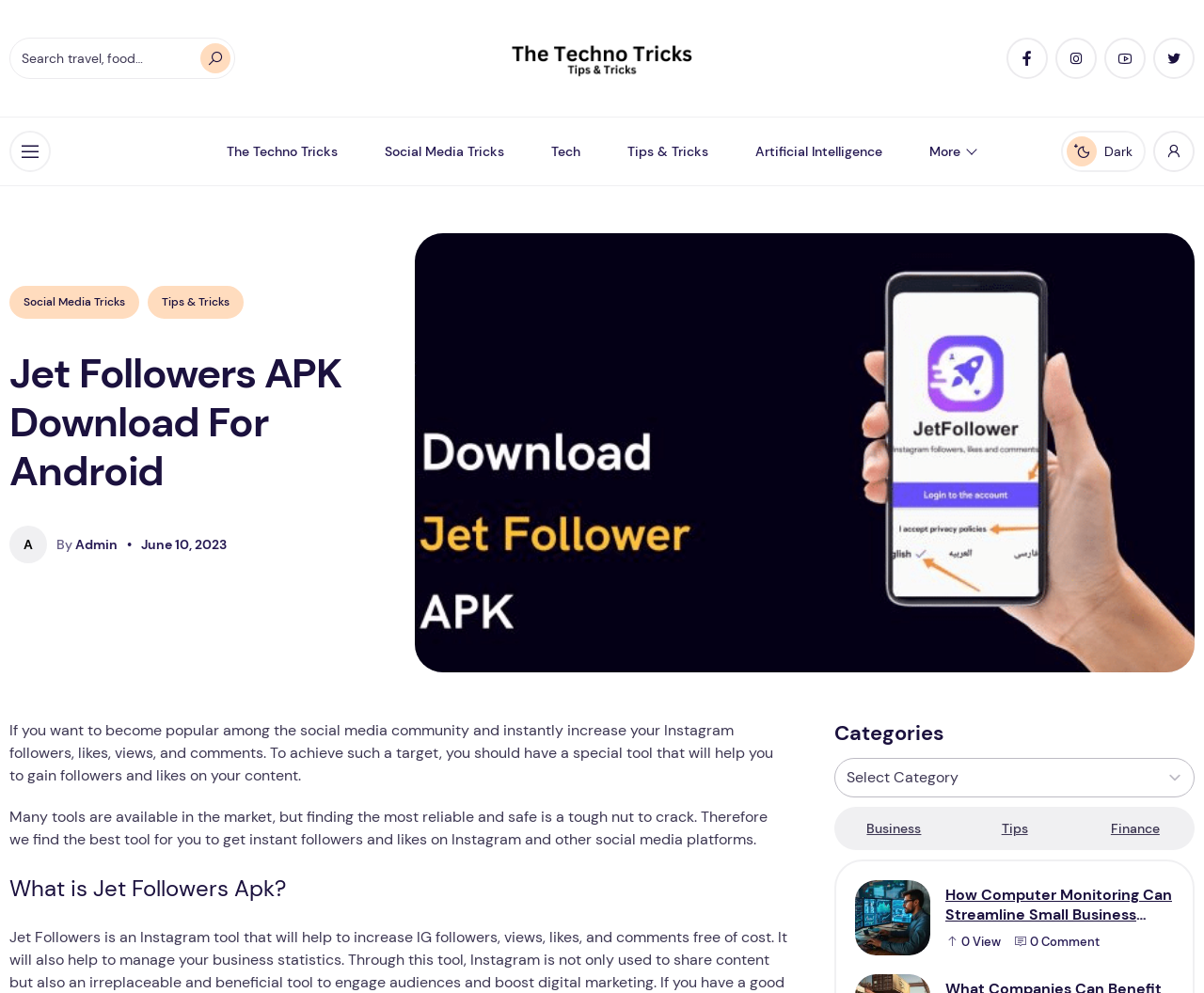Please locate and generate the primary heading on this webpage.

Jet Followers APK Download For Android